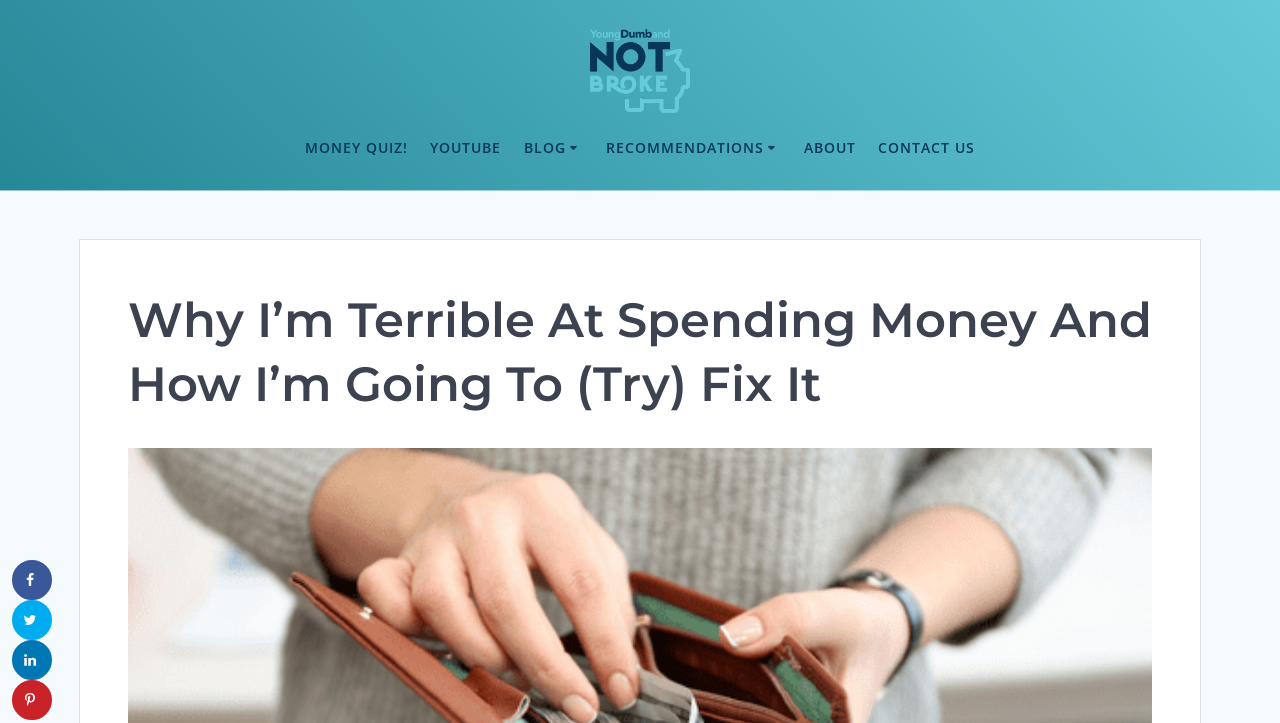What is the position of the 'ABOUT' link?
Give a detailed explanation using the information visible in the image.

I looked at the webpage's layout and found the 'ABOUT' link to be located in the bottom-right corner, near the 'CONTACT US' link.